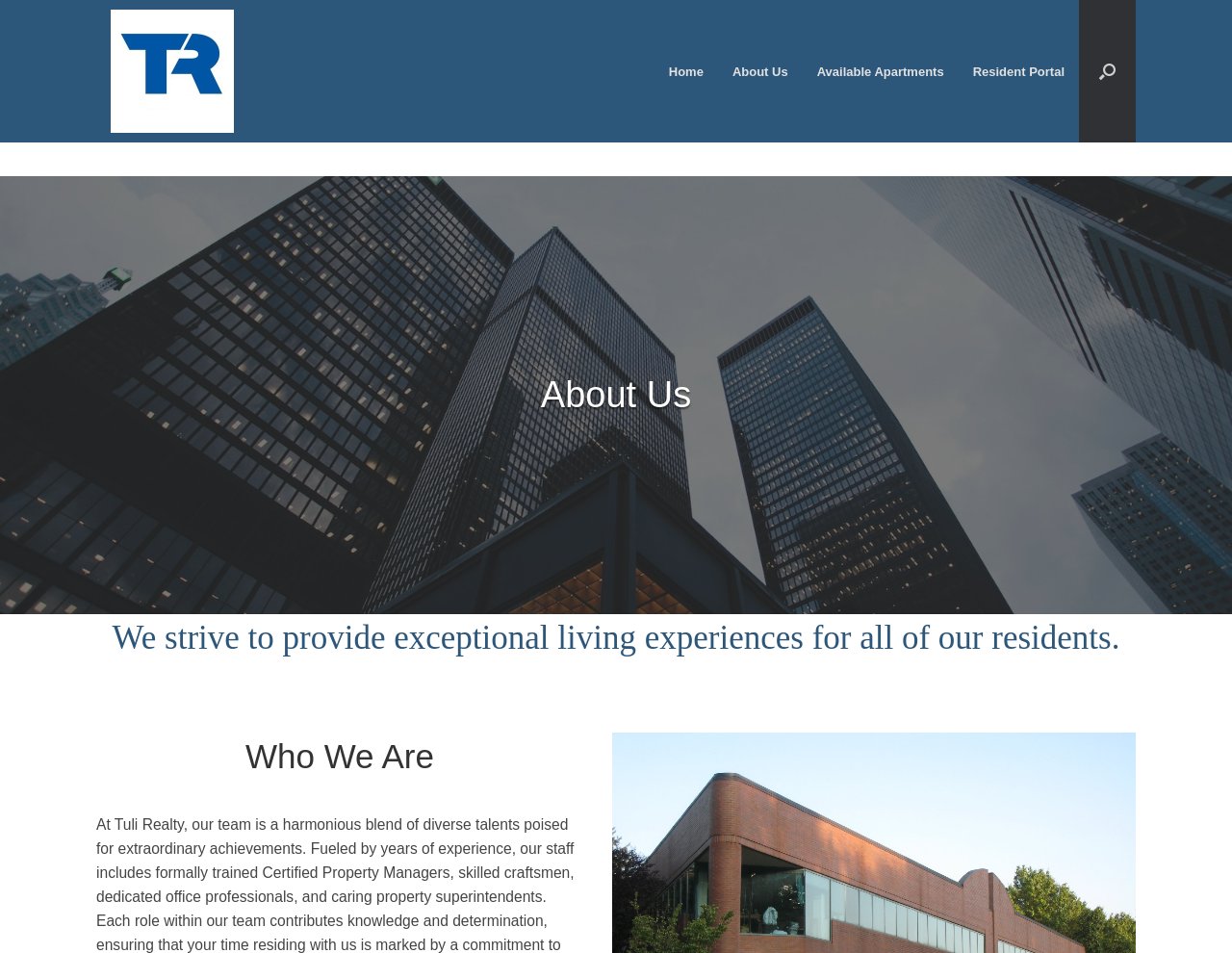Respond to the following query with just one word or a short phrase: 
What is the name of the company?

Tuli Realty LLC